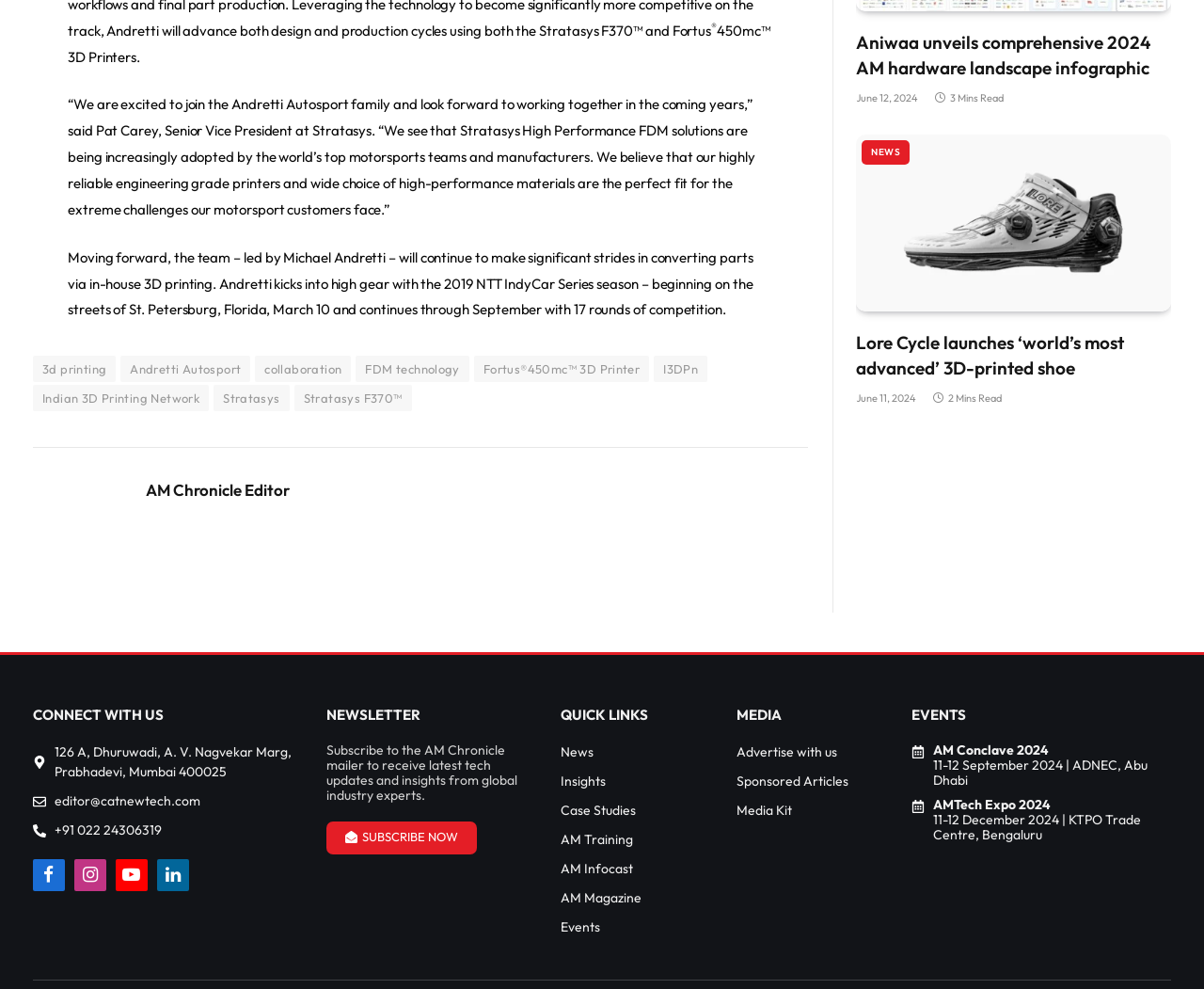Respond to the following question using a concise word or phrase: 
What is the name of the 3D printer mentioned?

Fortus 450mc